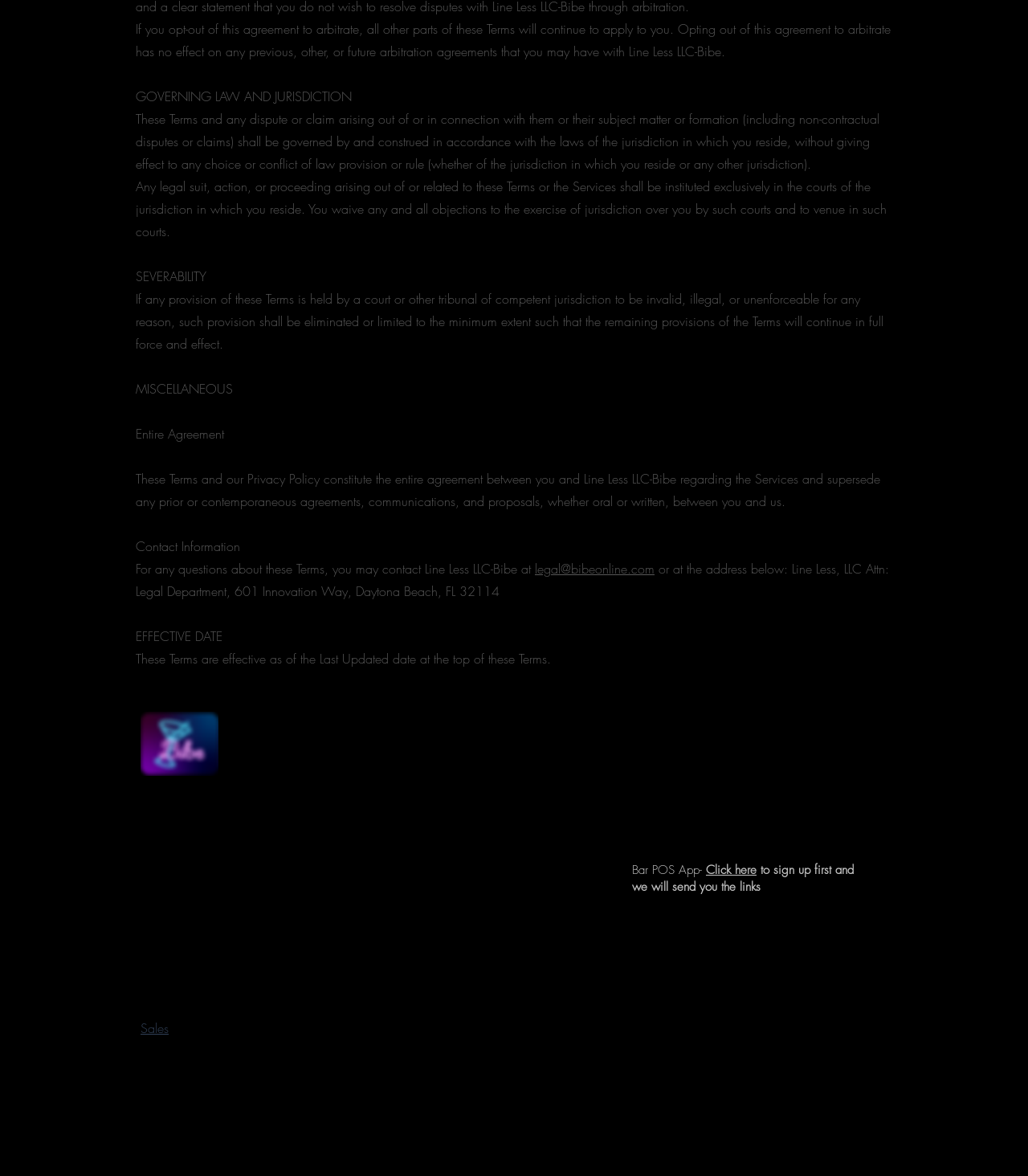Please identify the coordinates of the bounding box that should be clicked to fulfill this instruction: "Visit the 'ESPACIOS DE MEMORIA' page".

None